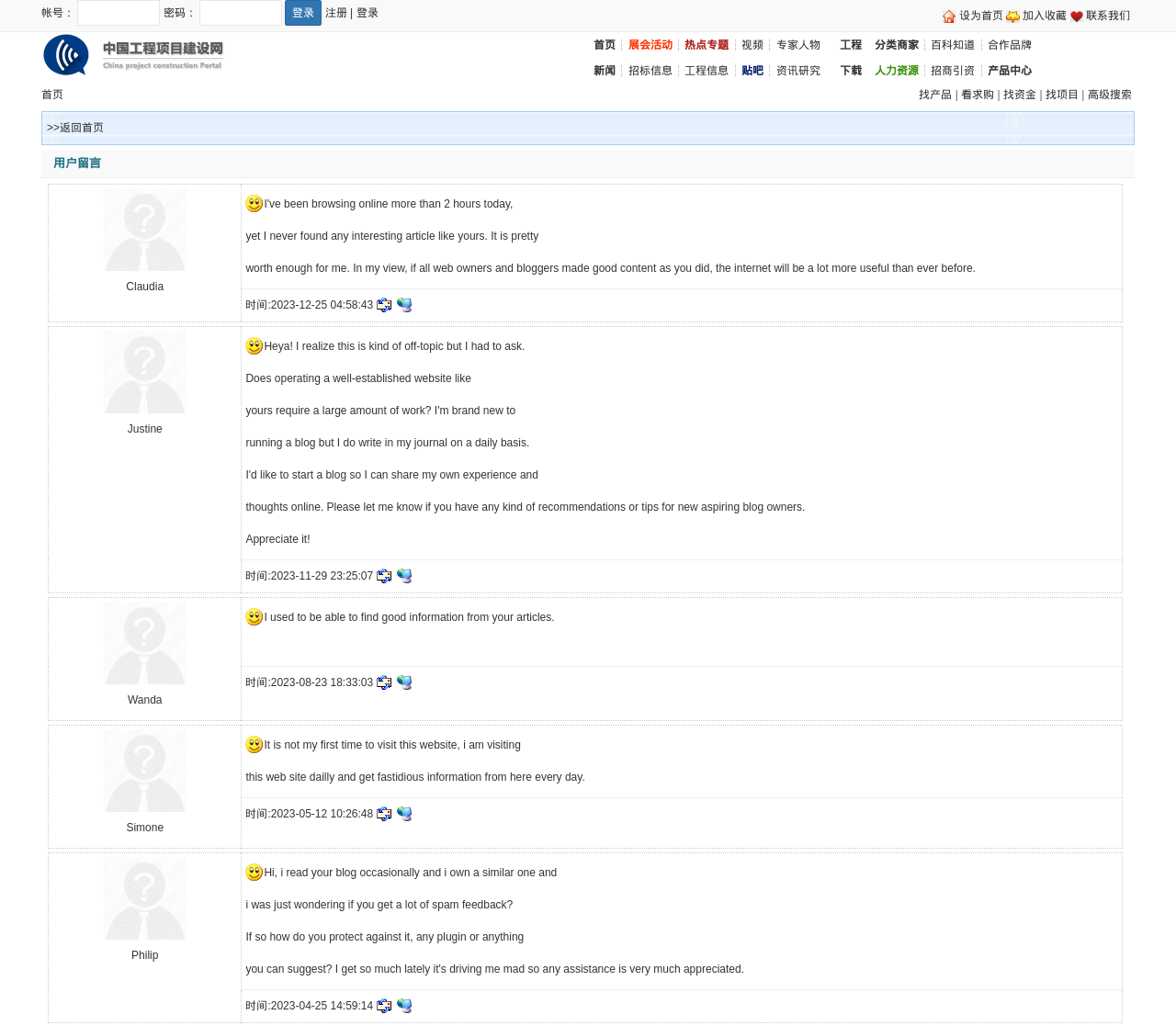Determine the bounding box coordinates of the clickable region to execute the instruction: "Go to Facebook". The coordinates should be four float numbers between 0 and 1, denoted as [left, top, right, bottom].

None